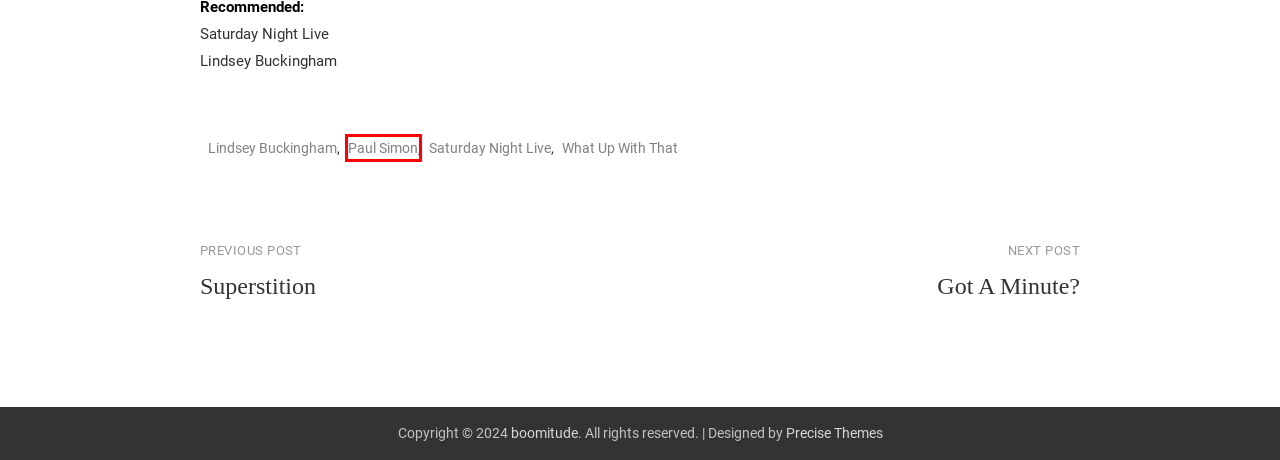You are provided with a screenshot of a webpage containing a red rectangle bounding box. Identify the webpage description that best matches the new webpage after the element in the bounding box is clicked. Here are the potential descriptions:
A. Lindsey Buckingham | boomitude
B. Saturday Night Live | boomitude
C. Got A Minute? – boomitude
D. What Up With That | boomitude
E. Lindsey Buckingham - Official Website
F. Paul Simon | boomitude
G. Saturday Night Live - NBC.com
H. Superstition – boomitude

F